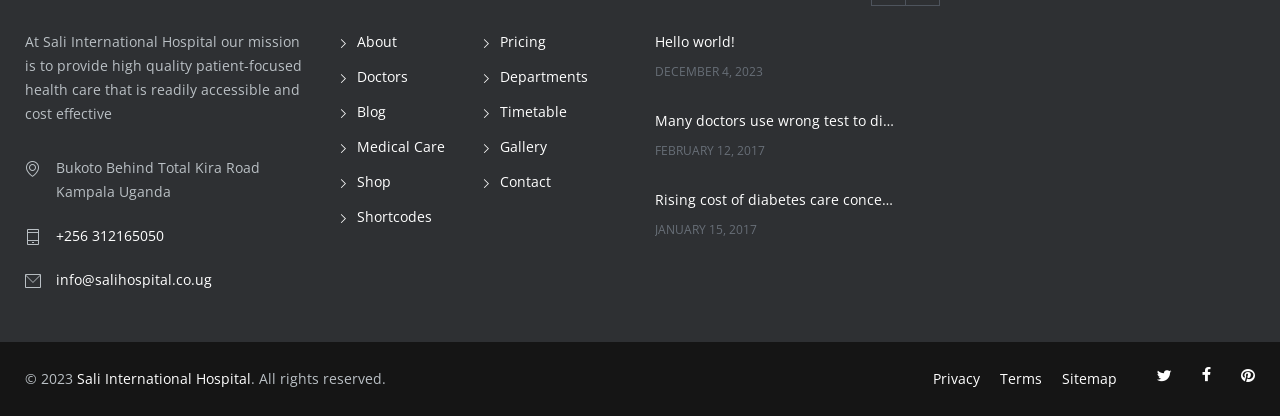Pinpoint the bounding box coordinates of the clickable area necessary to execute the following instruction: "Read the 'Hello world!' blog post". The coordinates should be given as four float numbers between 0 and 1, namely [left, top, right, bottom].

[0.512, 0.071, 0.701, 0.129]